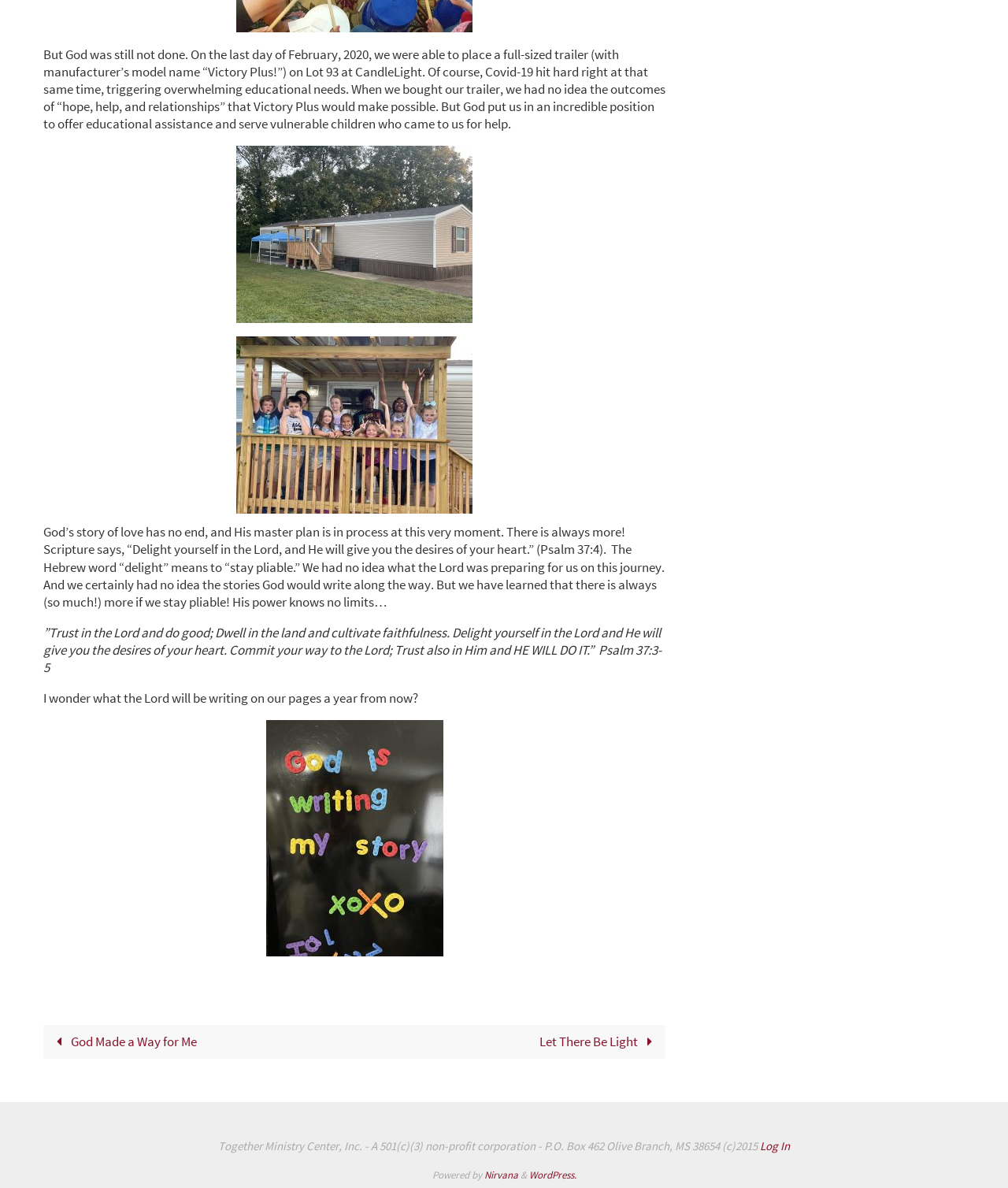What is the name of the trailer mentioned in the text?
Provide a fully detailed and comprehensive answer to the question.

The text mentions that 'On the last day of February, 2020, we were able to place a full-sized trailer (with manufacturer’s model name “Victory Plus!”) on Lot 93 at CandleLight.' This indicates that the name of the trailer is Victory Plus!